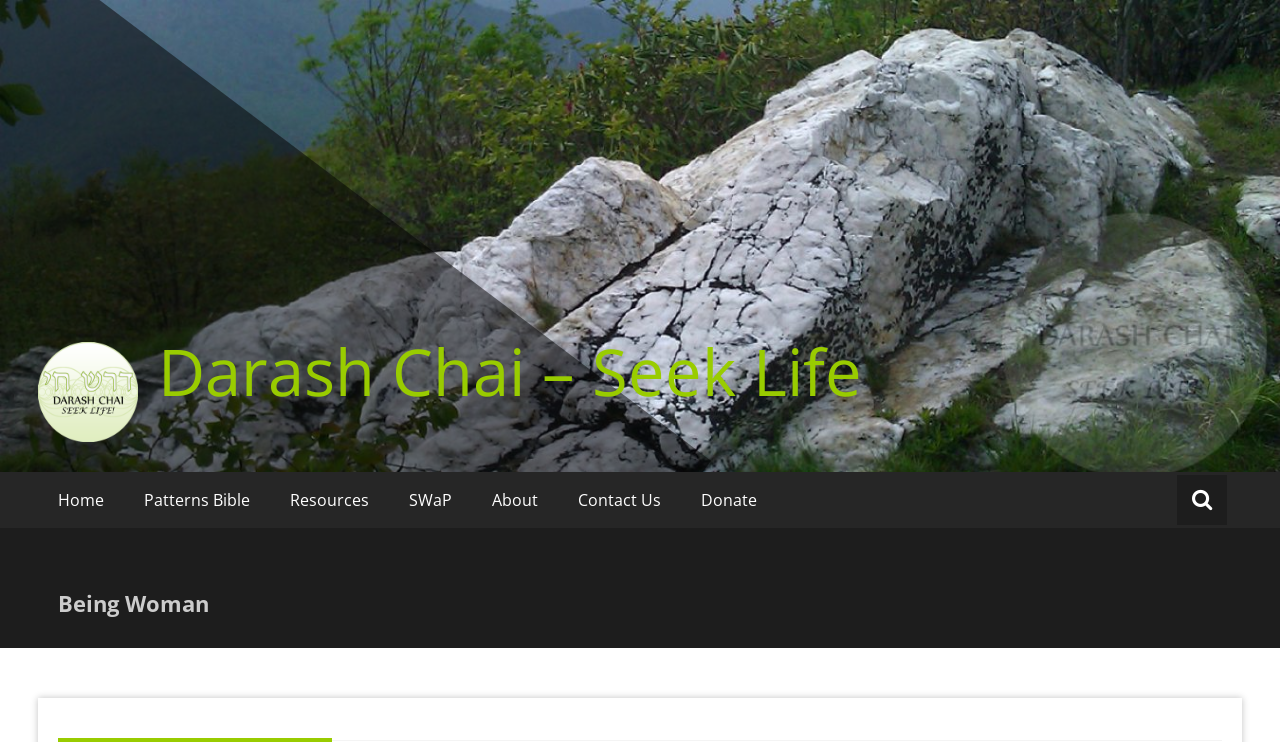Give a detailed overview of the webpage's appearance and contents.

The webpage is titled "Being Woman – Darash Chai – Seek Life" and features a prominent figure at the top, spanning the entire width of the page, with an image of "Darash Chai – Seek Life" inside. Below this figure, there is a link with the same text, "Darash Chai – Seek Life", positioned near the top-left corner of the page.

To the right of this link, there is a heading element with the same text, "Darash Chai – Seek Life", which is also a link. This heading is centered horizontally on the page.

Below these elements, there is a row of links, starting from the left, with the following texts: "Home", "Patterns Bible", "Resources", "SWaP", "About", "Contact Us", and "Donate". These links are evenly spaced and aligned horizontally.

Further down the page, there is a heading element with the text "Being Woman", positioned near the top-left corner of the lower section of the page. Below this heading, there is a horizontal separator line that spans almost the entire width of the page, indicating a separation between the top and bottom sections of the page.